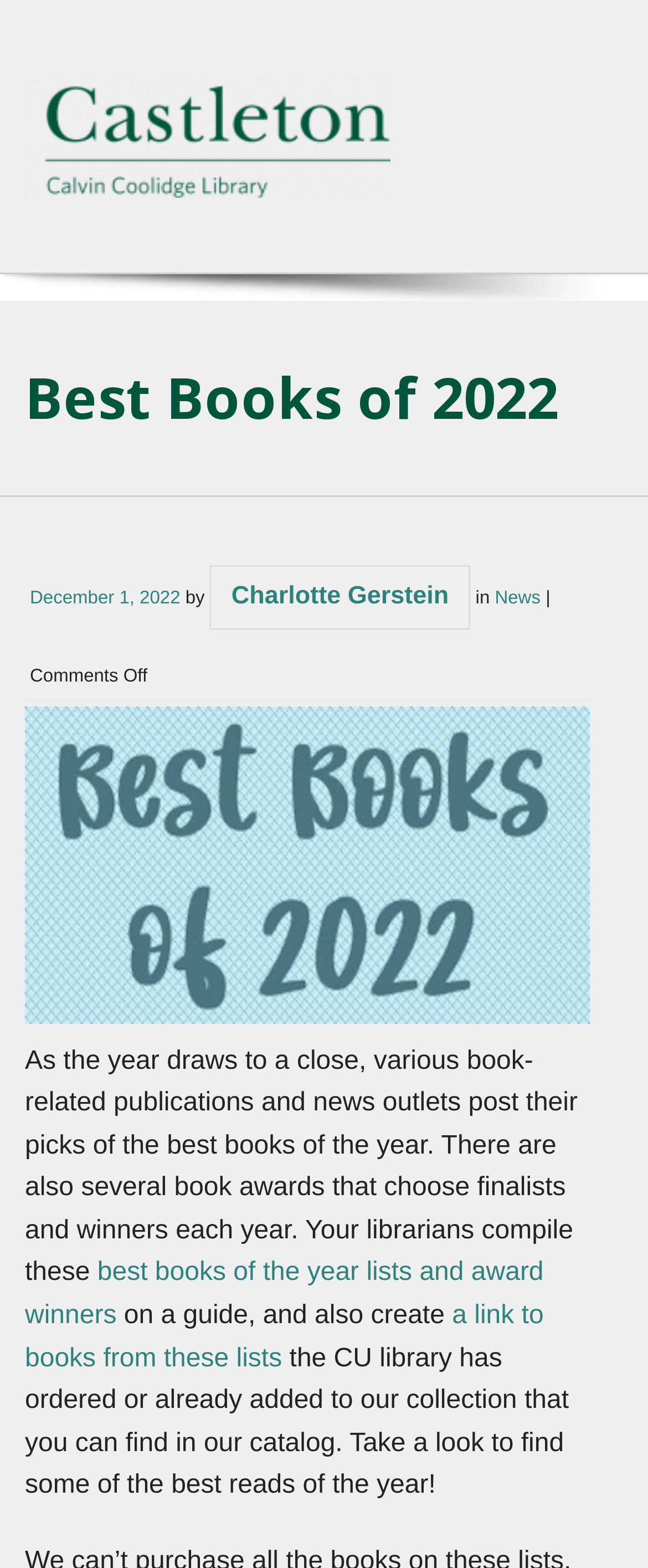What is the date of the article?
Please provide a single word or phrase as your answer based on the image.

December 1, 2022